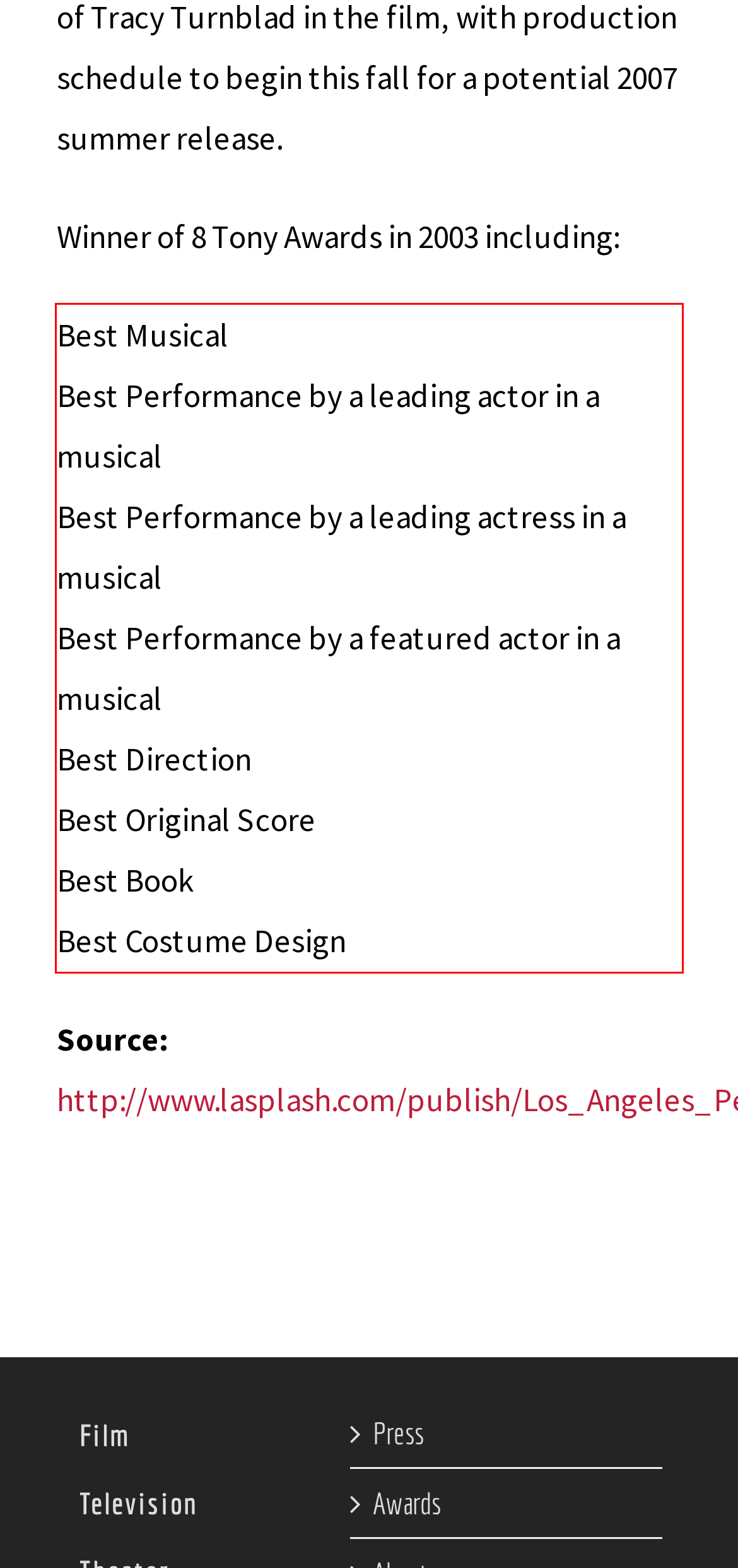Using OCR, extract the text content found within the red bounding box in the given webpage screenshot.

Best Musical Best Performance by a leading actor in a musical Best Performance by a leading actress in a musical Best Performance by a featured actor in a musical Best Direction Best Original Score Best Book Best Costume Design